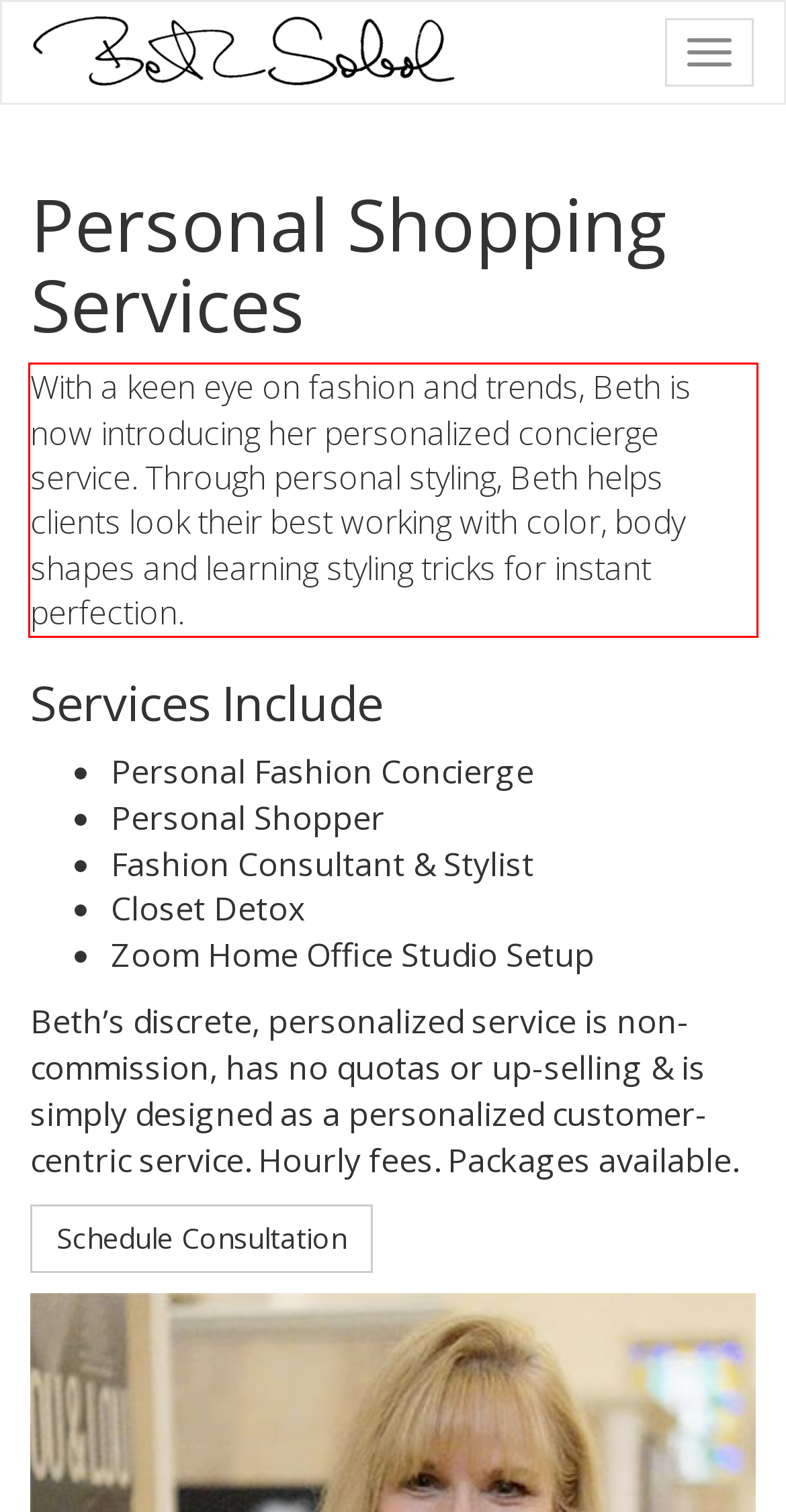Identify the text within the red bounding box on the webpage screenshot and generate the extracted text content.

With a keen eye on fashion and trends, Beth is now introducing her personalized concierge service. Through personal styling, Beth helps clients look their best working with color, body shapes and learning styling tricks for instant perfection.